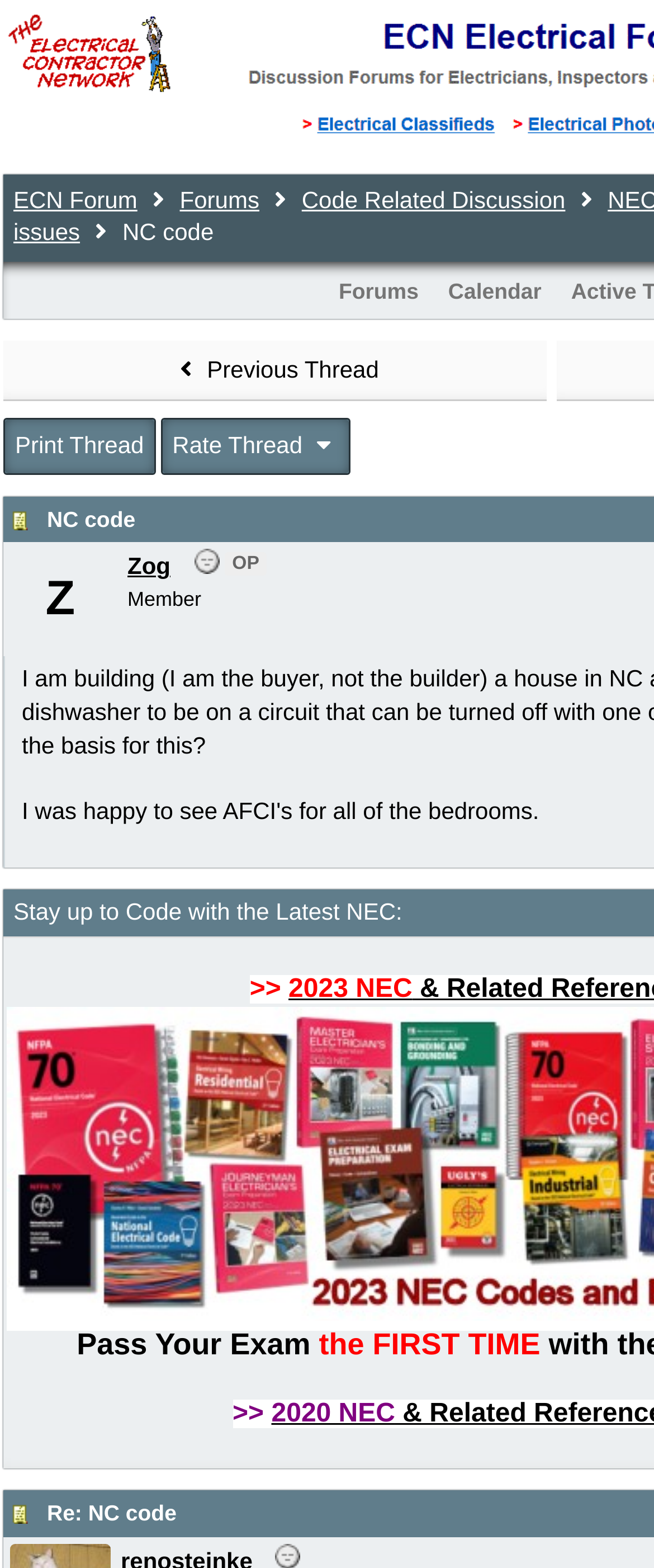Describe all the key features and sections of the webpage thoroughly.

This webpage is an electrical and code-related forum for electricians, inspectors, instructors, engineers, and related professionals. At the top left, there is a link to "ECN Forum" and a static text "NC code" next to it. To the right of these elements, there are links to "Forums" and "Code Related Discussion". 

Below these top elements, there are two rows of links and tables. The first row contains links to "Forums" and "Calendar". The second row has three tables with various options, including "Previous Thread", "Print Thread", and "Rate Thread". 

In the main content area, there is a thread discussion with a link to "NC code" at the top. Below this link, there are links to "Z" and "Zog", an offline image, and static texts "OP" and "Member". The thread discussion continues with a link to "2023" and static texts "Pass Your Exam the FIRST TIME". 

At the bottom of the page, there are more links and static texts, including ">" symbols, a link to "2020 NEC", and another link to "Re: NC code". Overall, this webpage appears to be a discussion forum for electrical and code-related professionals.